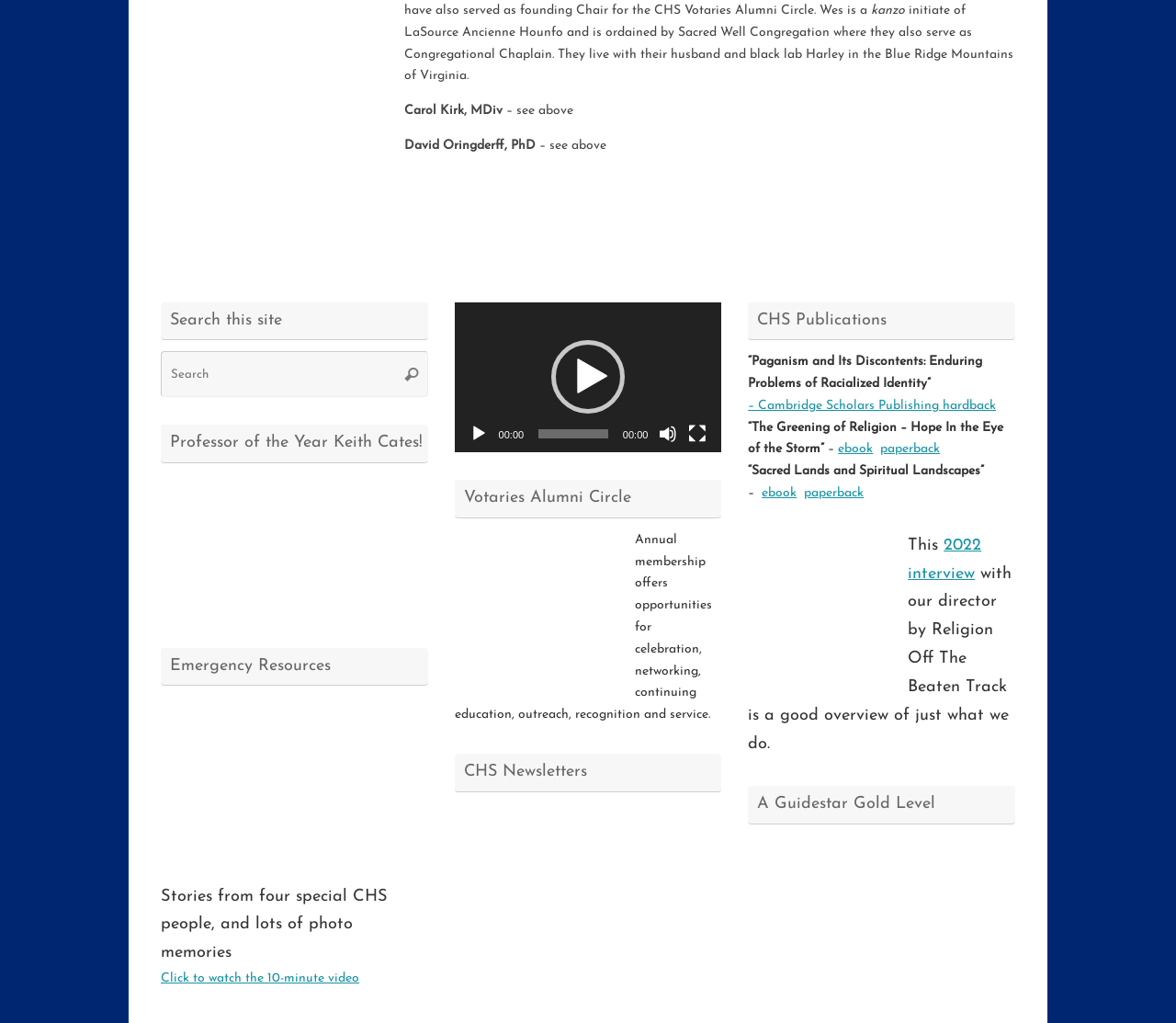Who is the Professor of the Year?
Can you give a detailed and elaborate answer to the question?

I found a heading element with the text 'Professor of the Year Keith Cates!', so I inferred that Keith Cates is the Professor of the Year.